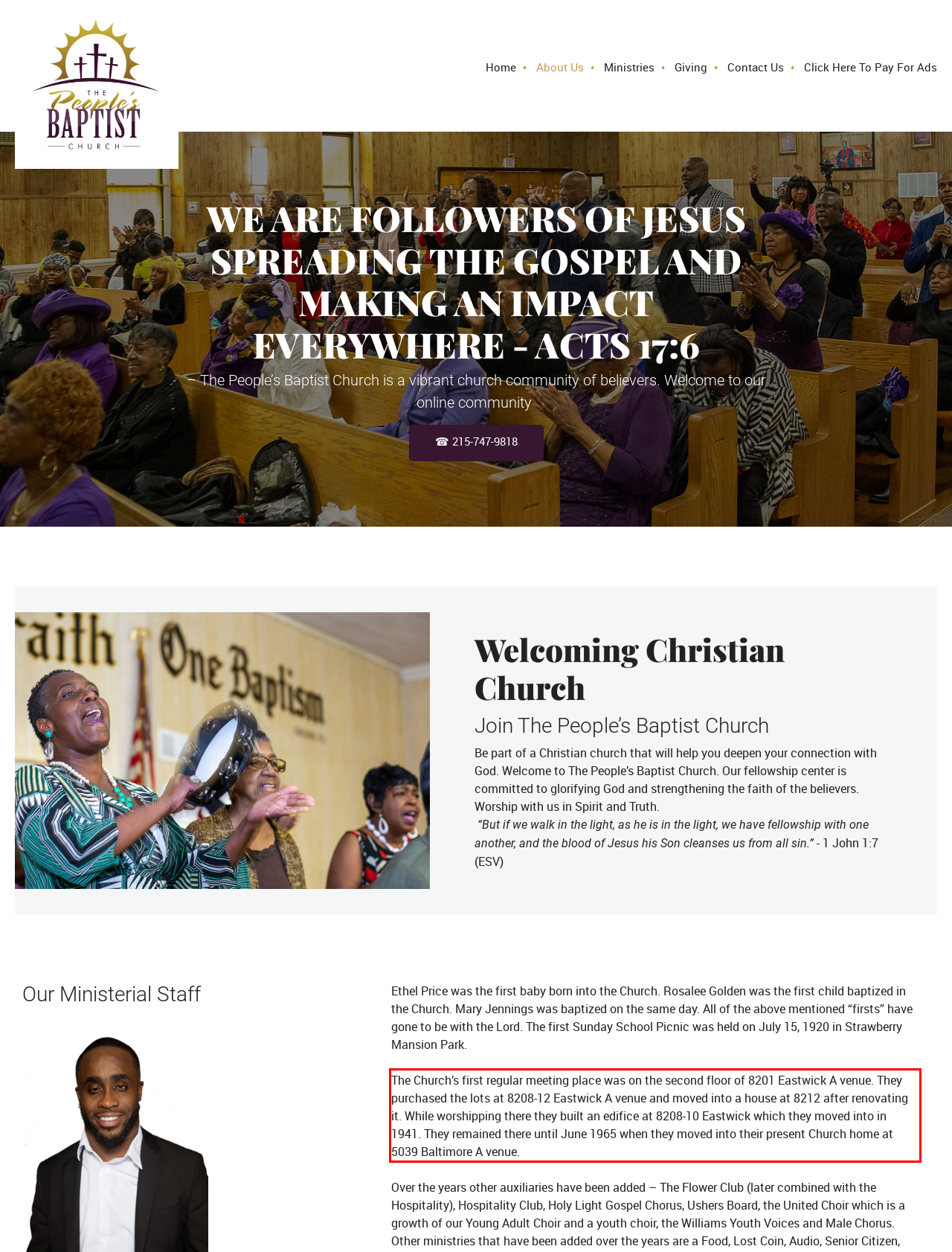Please extract the text content within the red bounding box on the webpage screenshot using OCR.

The Church’s first regular meeting place was on the second floor of 8201 Eastwick A venue. They purchased the lots at 8208-12 Eastwick A venue and moved into a house at 8212 after renovating it. While worshipping there they built an edifice at 8208-10 Eastwick which they moved into in 1941. They remained there until June 1965 when they moved into their present Church home at 5039 Baltimore A venue.